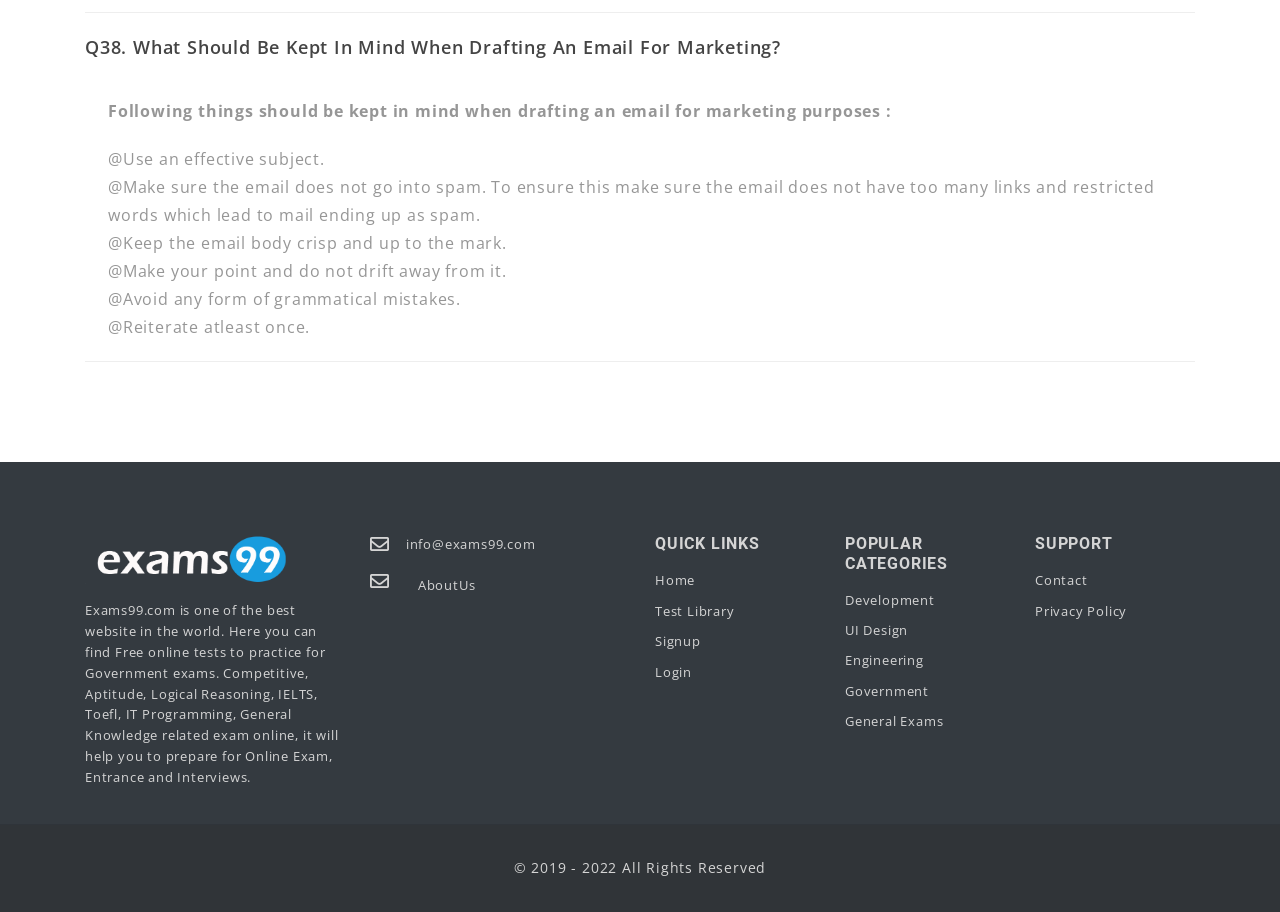Find the bounding box coordinates of the element to click in order to complete the given instruction: "Learn about Development."

[0.66, 0.641, 0.785, 0.674]